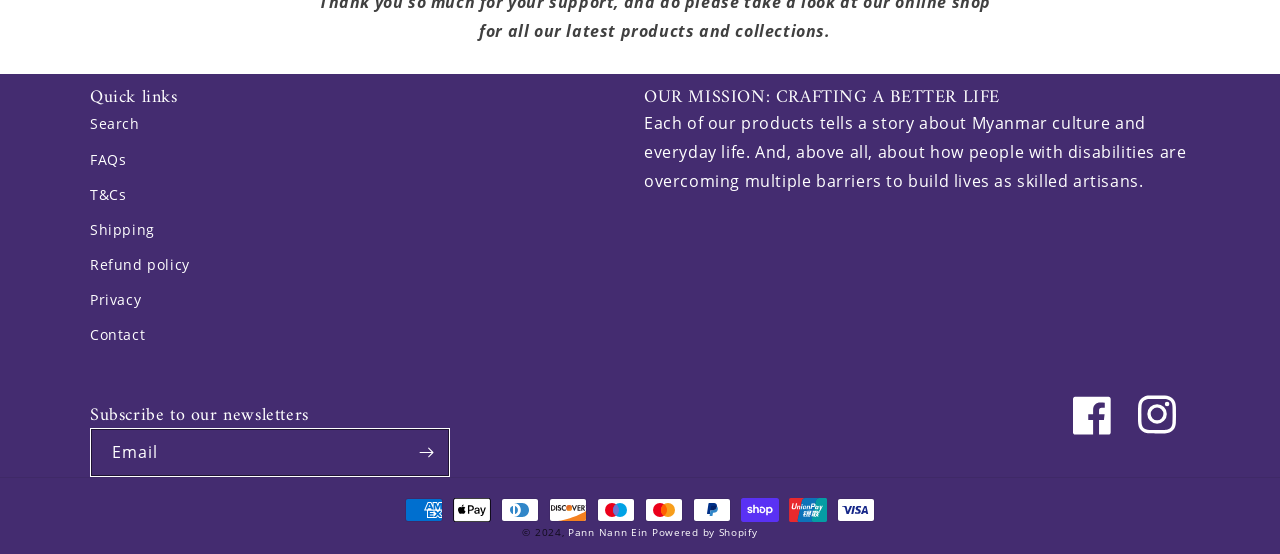What is the main mission of the website?
Using the information from the image, answer the question thoroughly.

Based on the heading 'OUR MISSION: CRAFTING A BETTER LIFE' and the description of the products telling a story about Myanmar culture and everyday life, it can be inferred that the main mission of the website is to craft a better life.